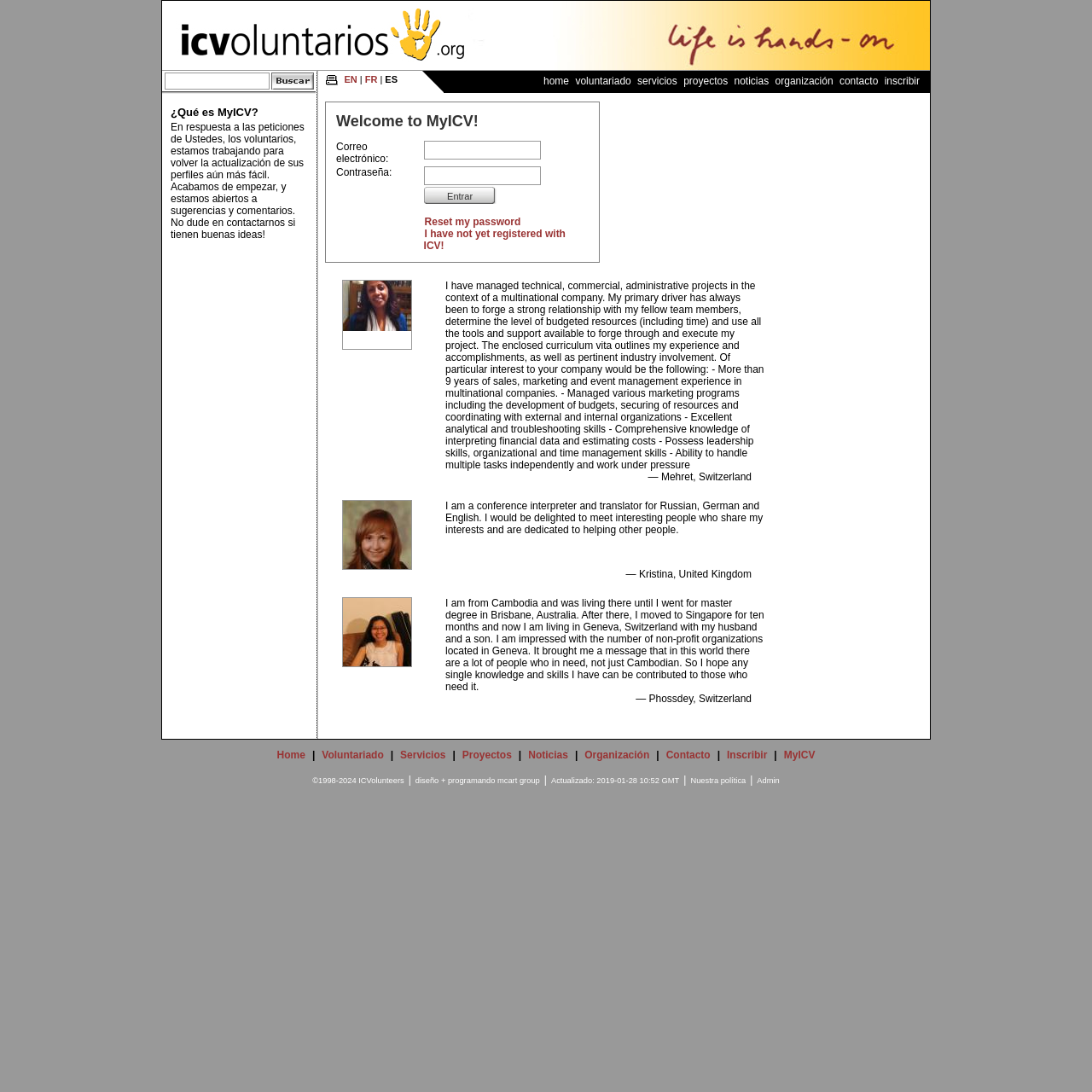Please specify the coordinates of the bounding box for the element that should be clicked to carry out this instruction: "go to home page". The coordinates must be four float numbers between 0 and 1, formatted as [left, top, right, bottom].

[0.496, 0.065, 0.523, 0.084]